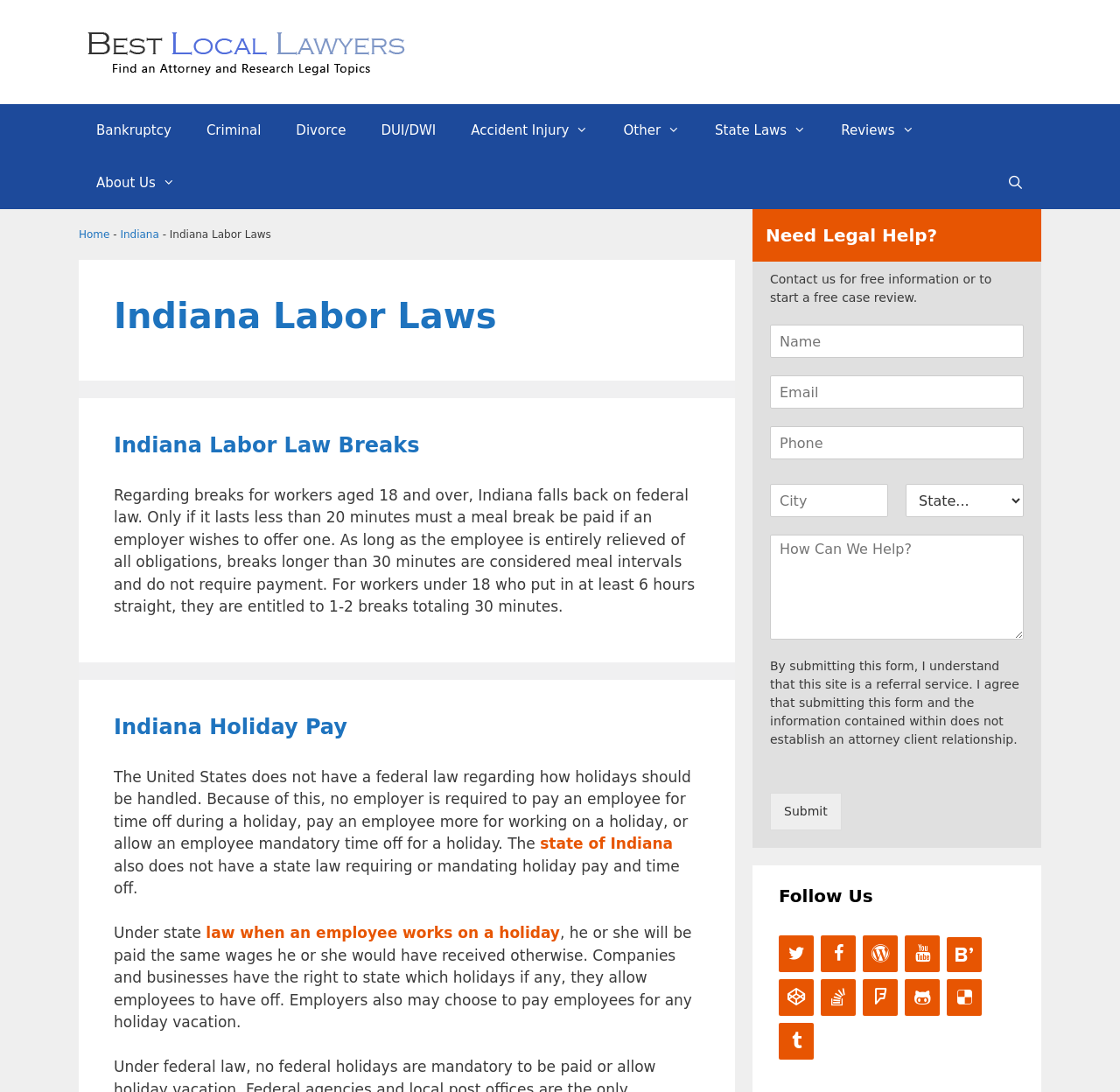How many social media platforms are listed at the bottom of the webpage?
Give a detailed explanation using the information visible in the image.

At the bottom of the webpage, there are links to 10 social media platforms, including Twitter, Facebook, WordPress, YouTube, Blog Lovin', Codepen, Stack Overflow, Foursquare, Github, and Tumblr.